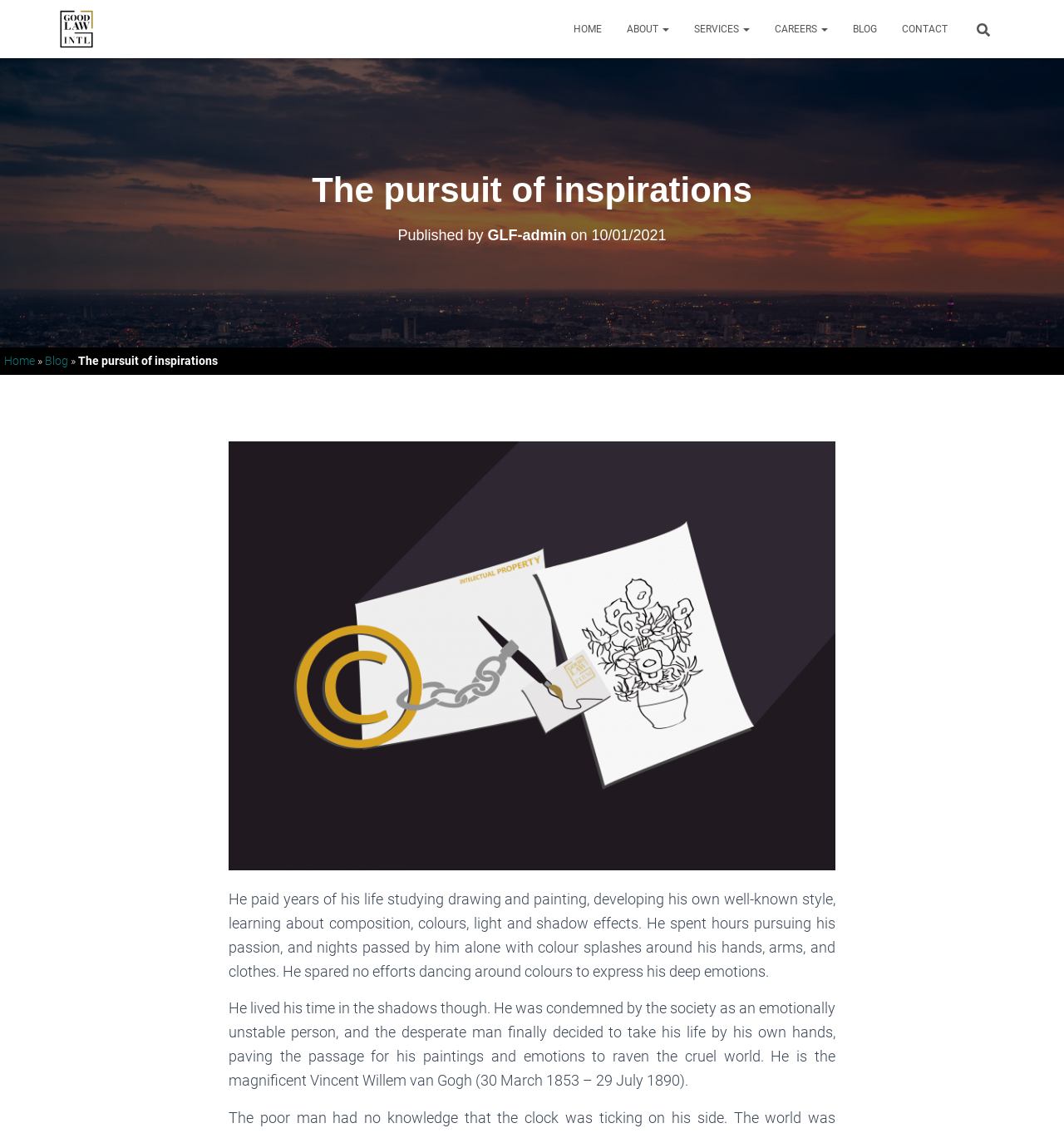Please identify the bounding box coordinates of the clickable element to fulfill the following instruction: "Click on the 'HOME' link". The coordinates should be four float numbers between 0 and 1, i.e., [left, top, right, bottom].

[0.527, 0.007, 0.577, 0.044]